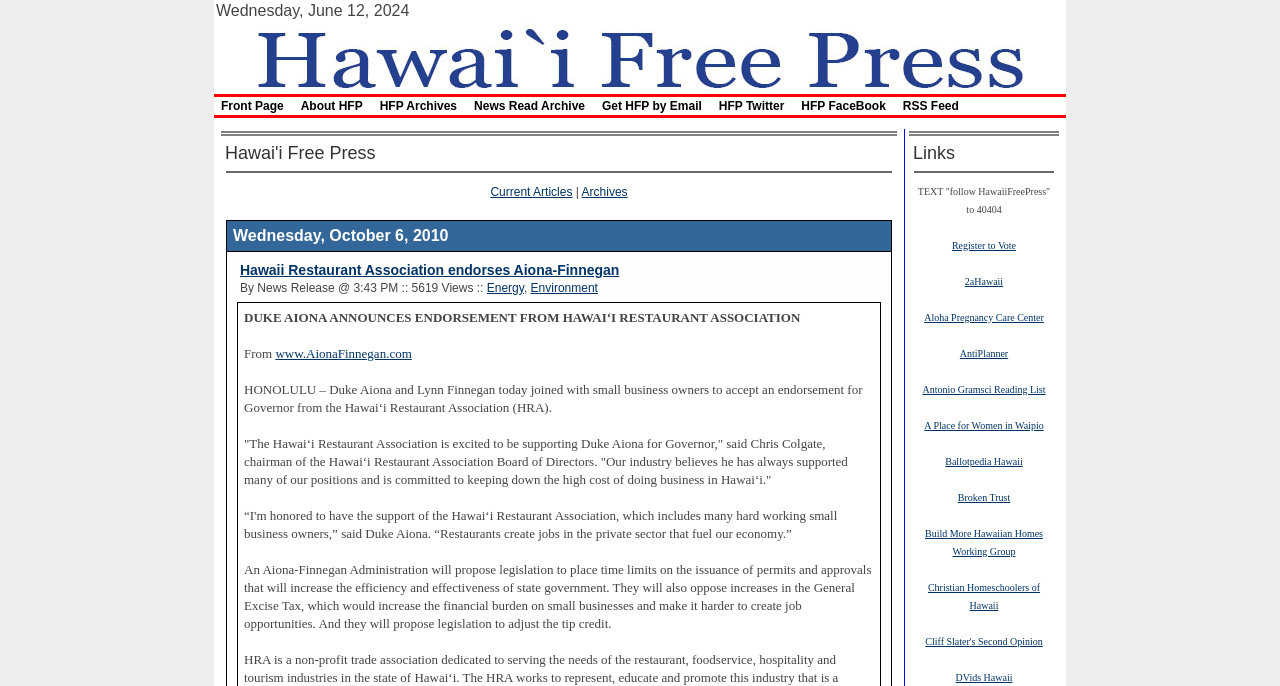Determine the coordinates of the bounding box that should be clicked to complete the instruction: "Click on Jim Brocke's email". The coordinates should be represented by four float numbers between 0 and 1: [left, top, right, bottom].

None